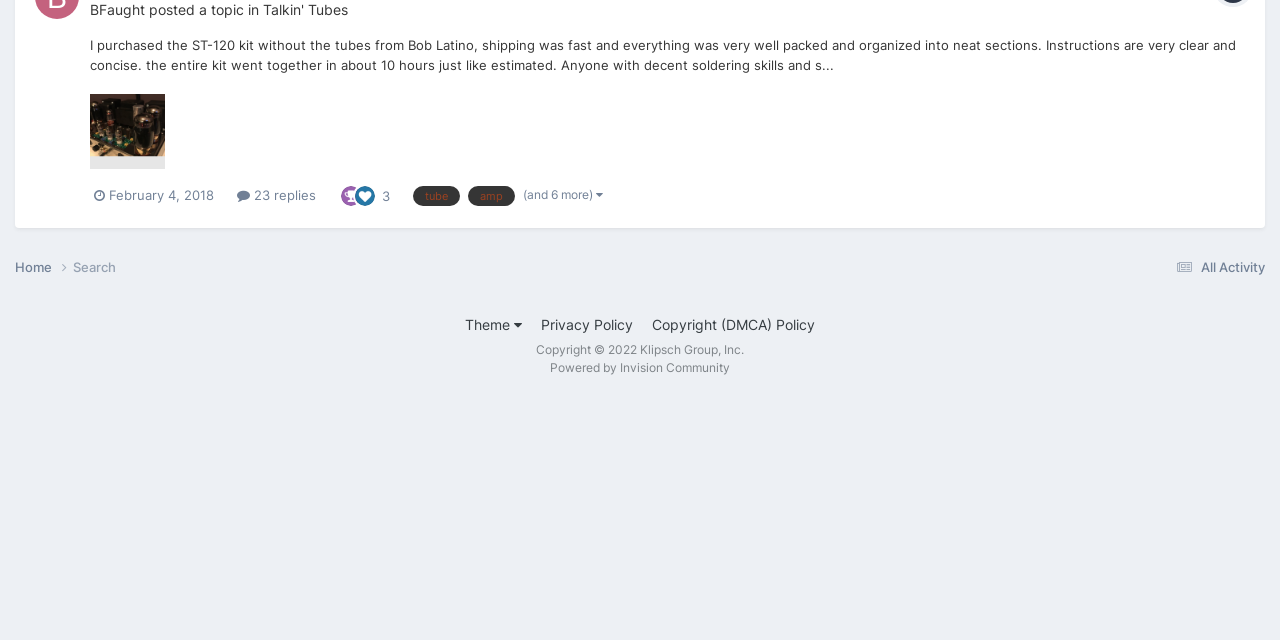Please find the bounding box for the UI component described as follows: "Powered by Invision Community".

[0.43, 0.562, 0.57, 0.585]